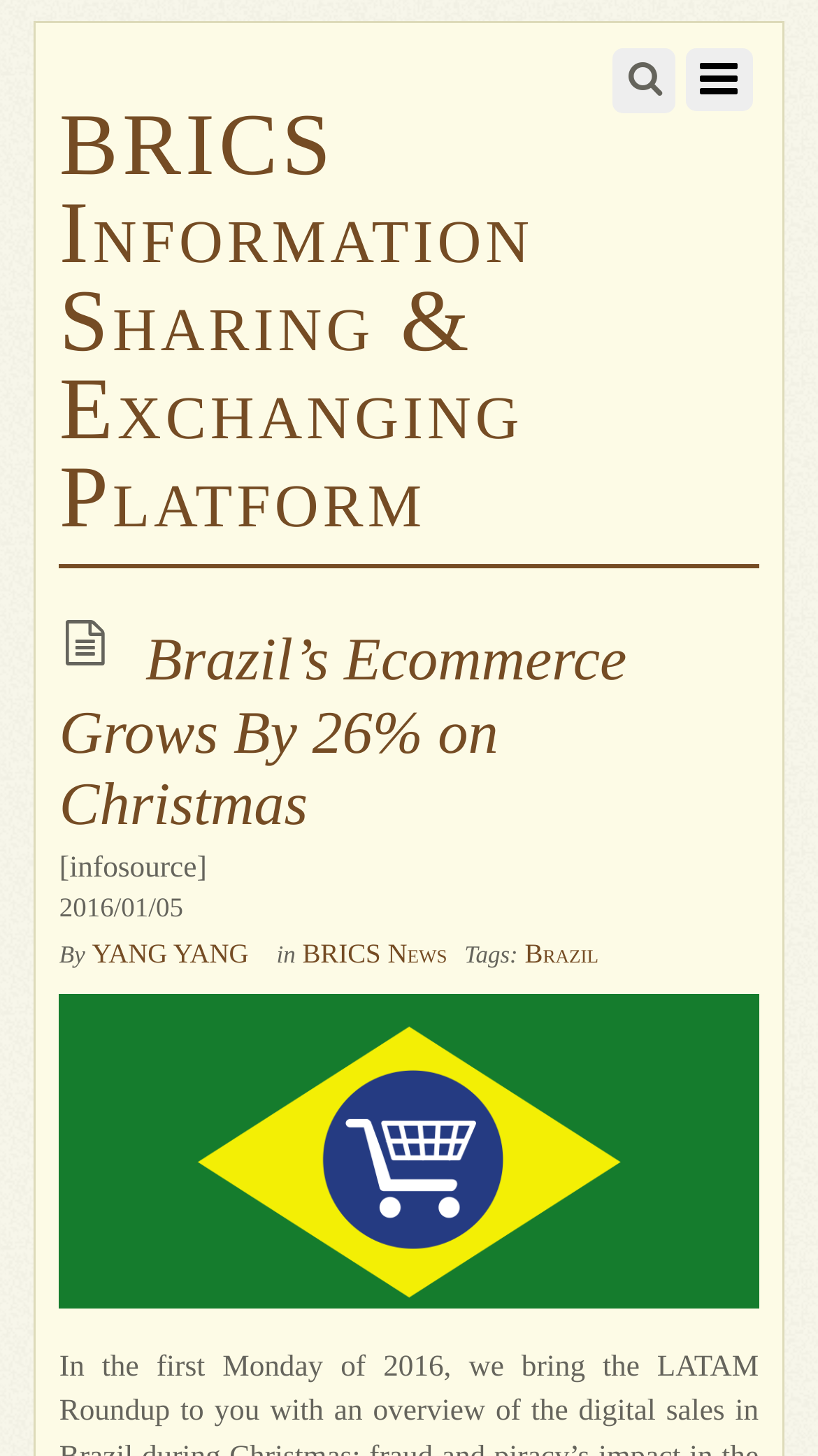Please extract and provide the main headline of the webpage.

Brazil’s Ecommerce Grows By 26% on Christmas